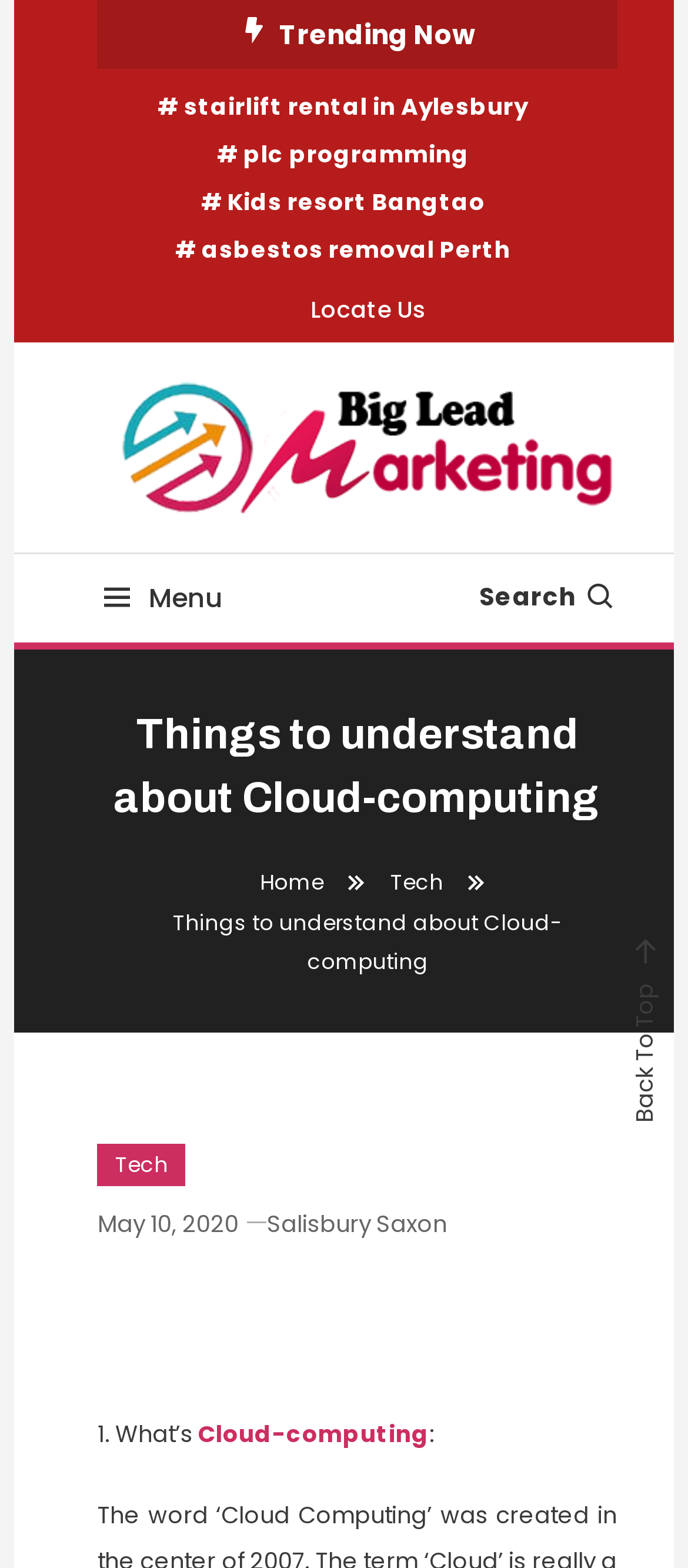Can you determine the bounding box coordinates of the area that needs to be clicked to fulfill the following instruction: "Click on the 'Locate Us' link"?

[0.451, 0.185, 0.618, 0.211]